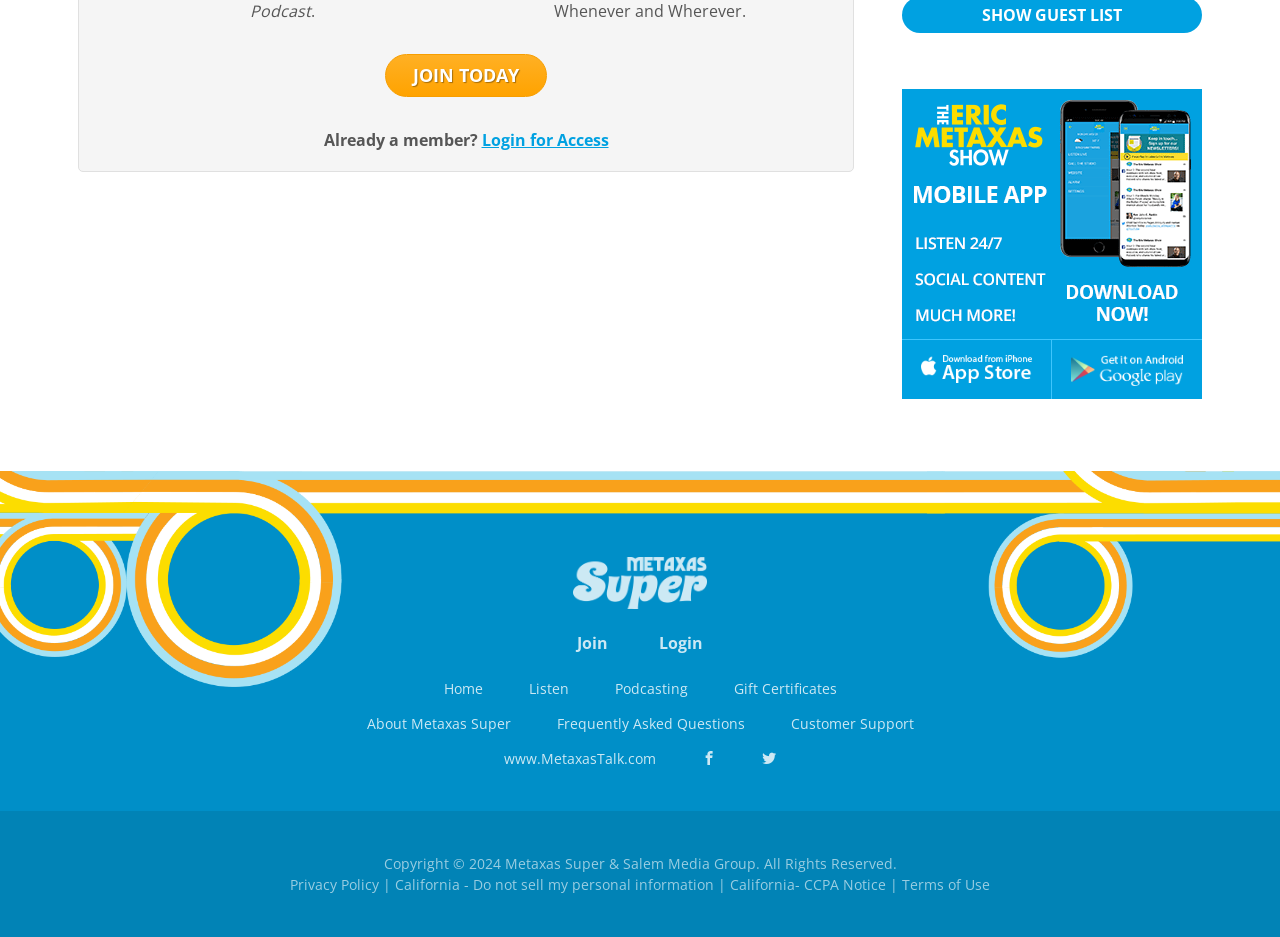Based on the element description Join Us, identify the bounding box of the UI element in the given webpage screenshot. The coordinates should be in the format (top-left x, top-left y, bottom-right x, bottom-right y) and must be between 0 and 1.

None